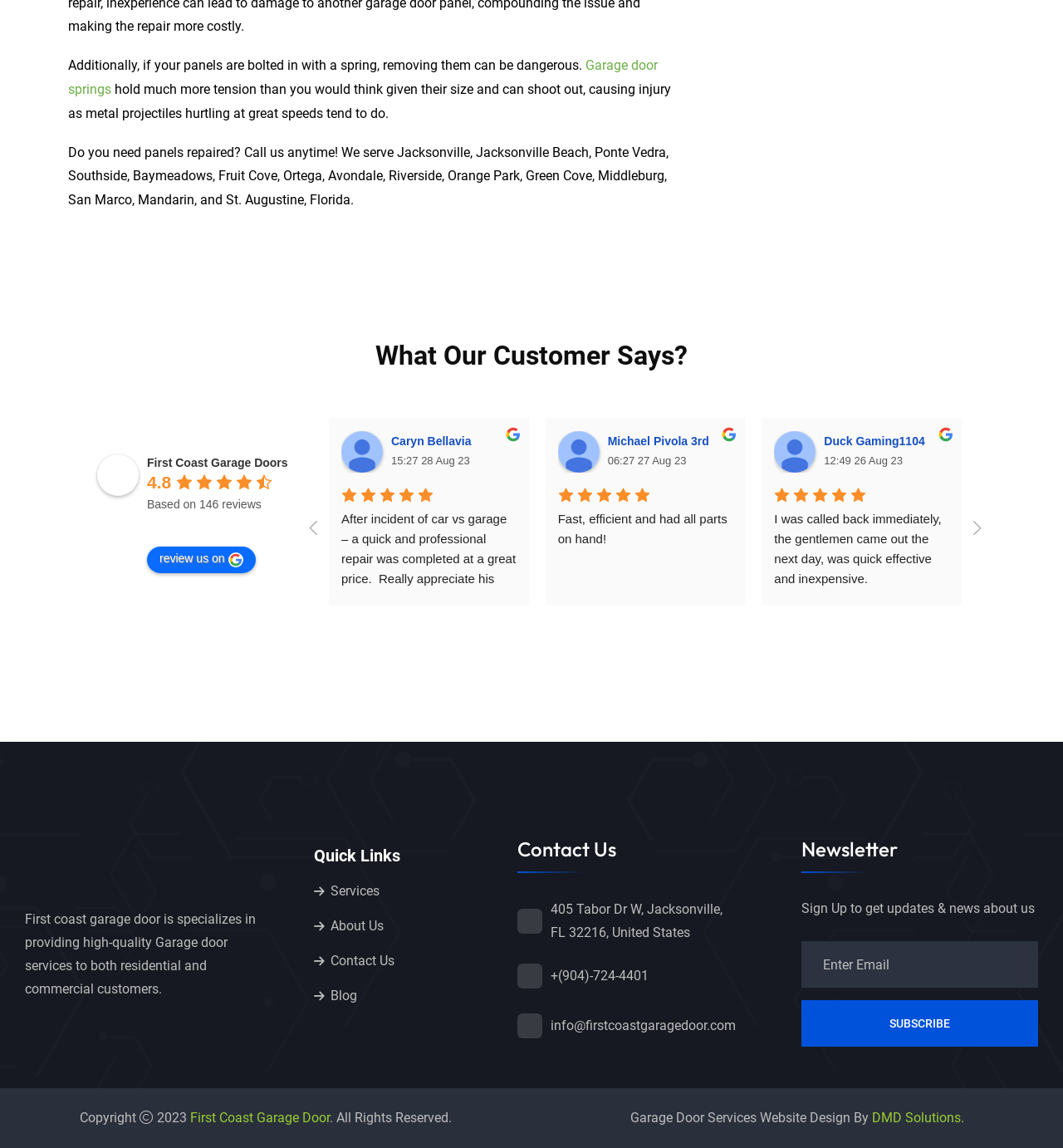Can you find the bounding box coordinates of the area I should click to execute the following instruction: "Click on 'Why Work With Local Roofers'"?

None